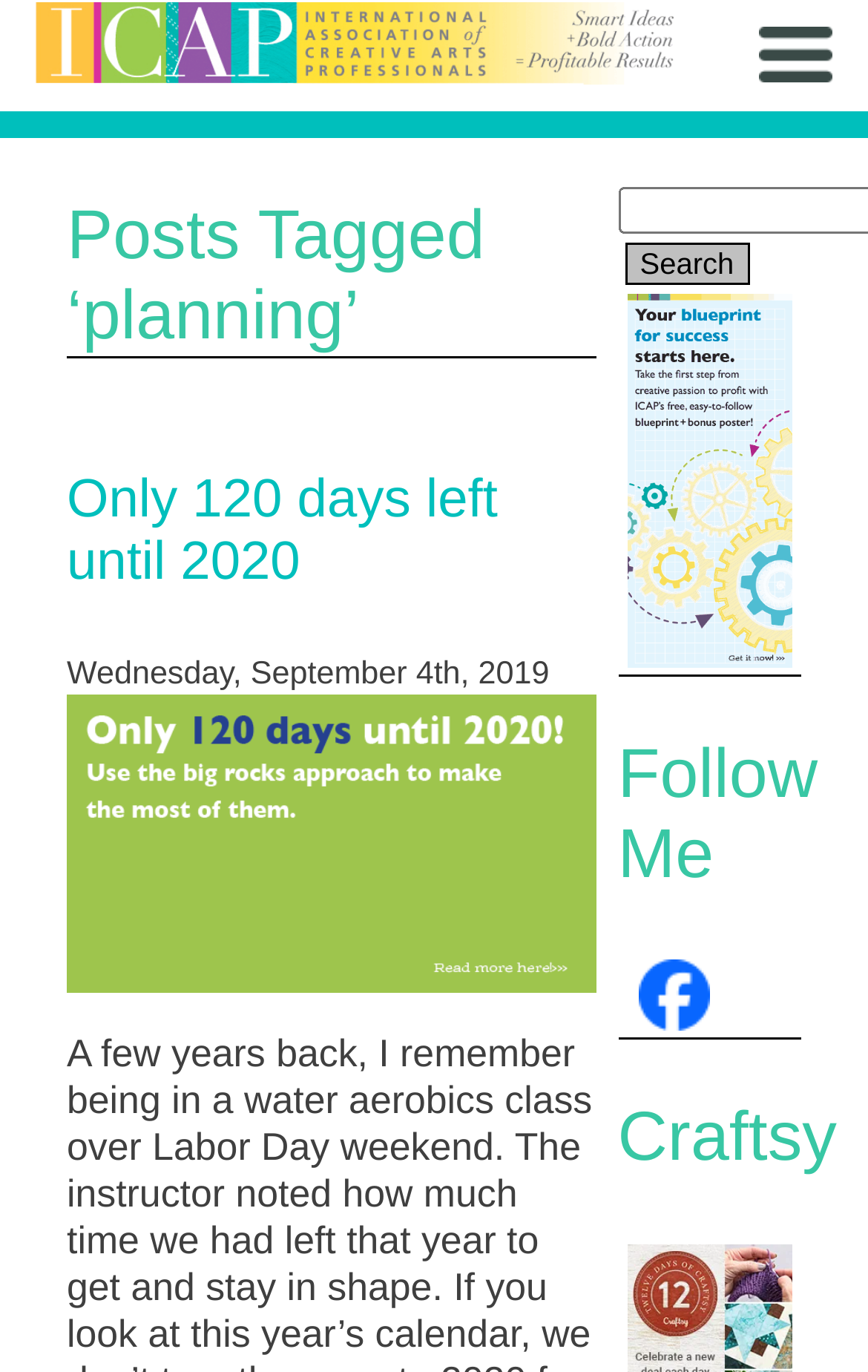What is the topic of the latest post?
Identify the answer in the screenshot and reply with a single word or phrase.

Planning for 2020